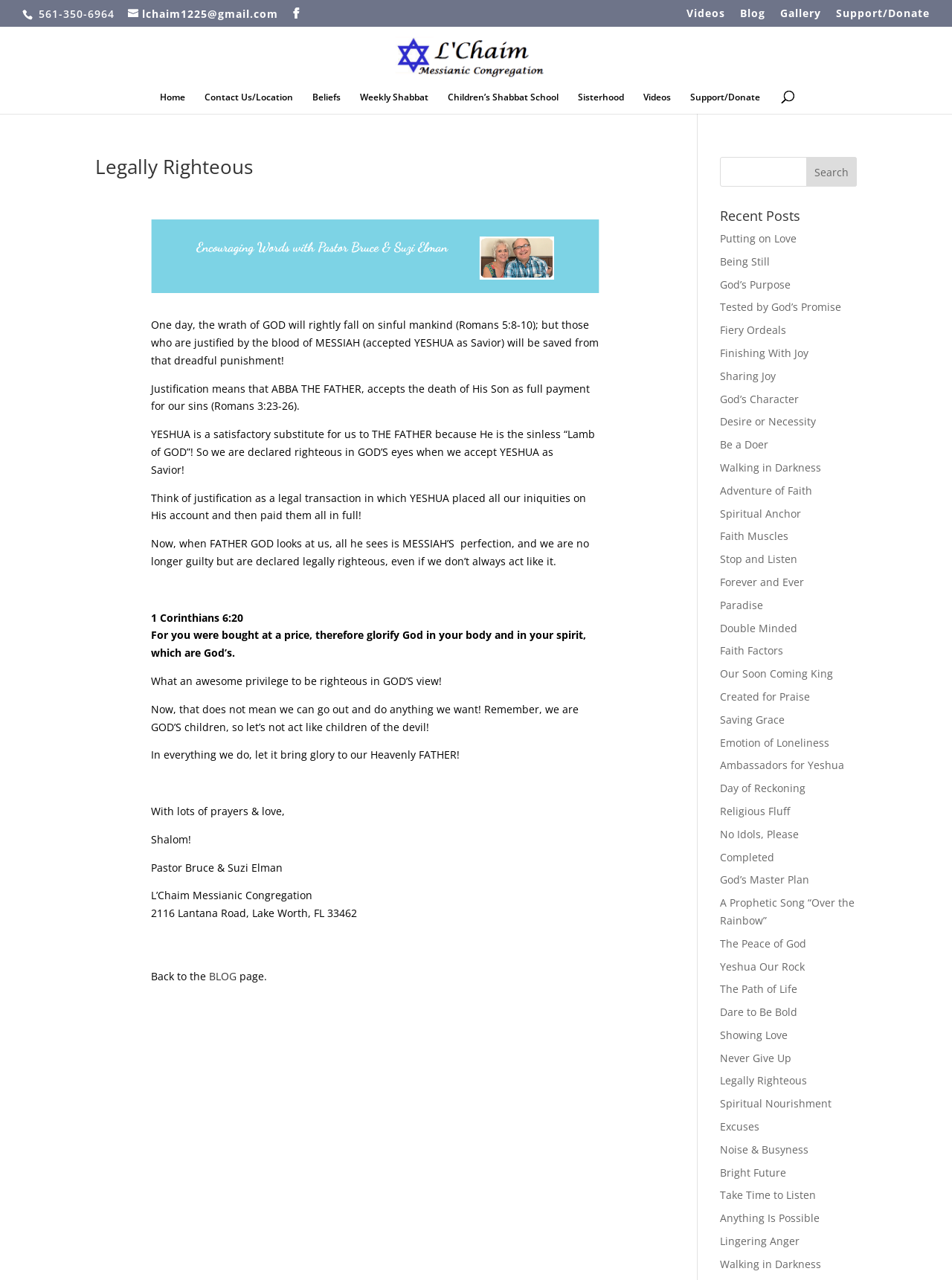Determine the bounding box coordinates of the clickable region to follow the instruction: "Contact the congregation".

[0.214, 0.072, 0.307, 0.089]